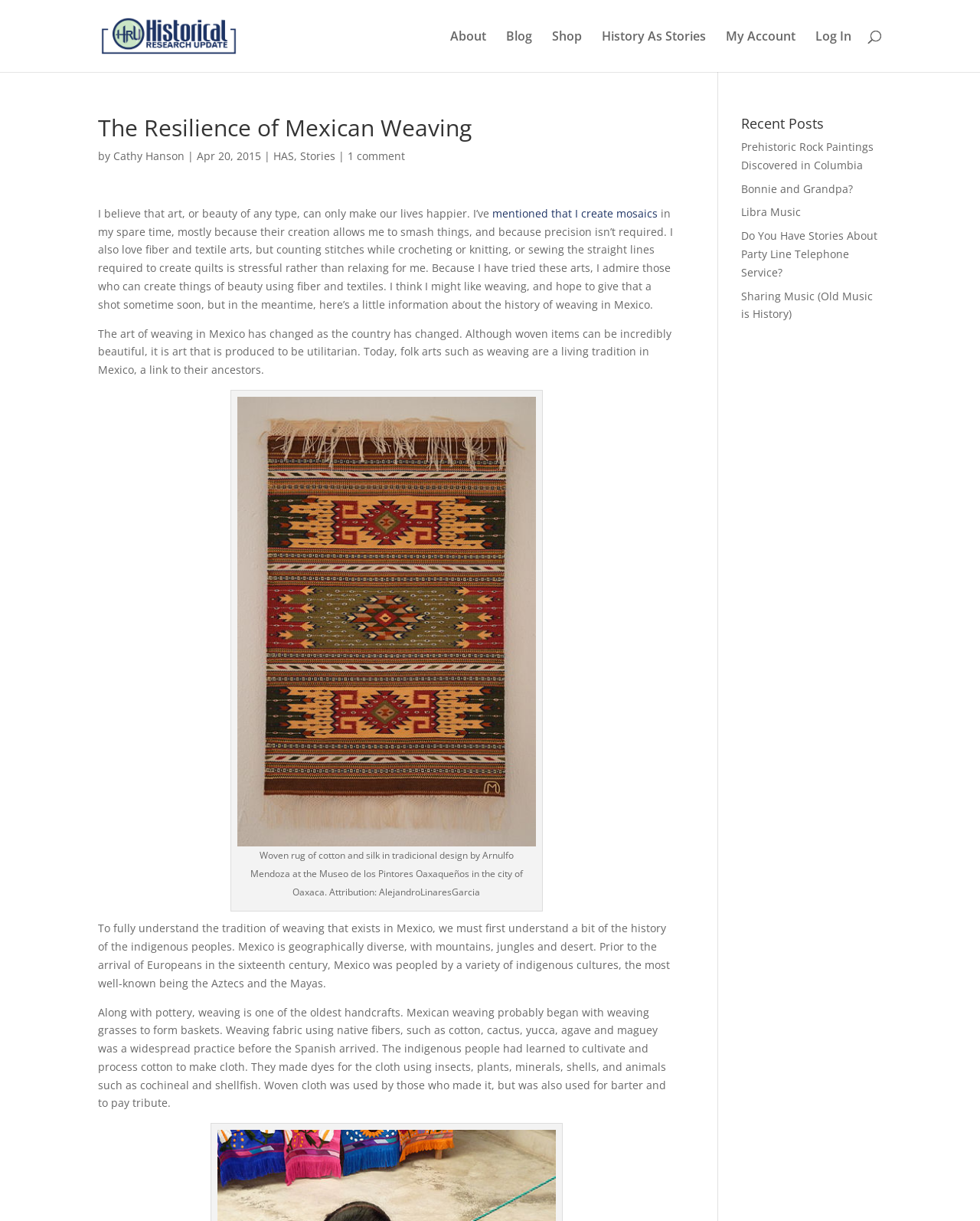Please identify the coordinates of the bounding box that should be clicked to fulfill this instruction: "Read the blog post by Cathy Hanson".

[0.116, 0.122, 0.188, 0.134]